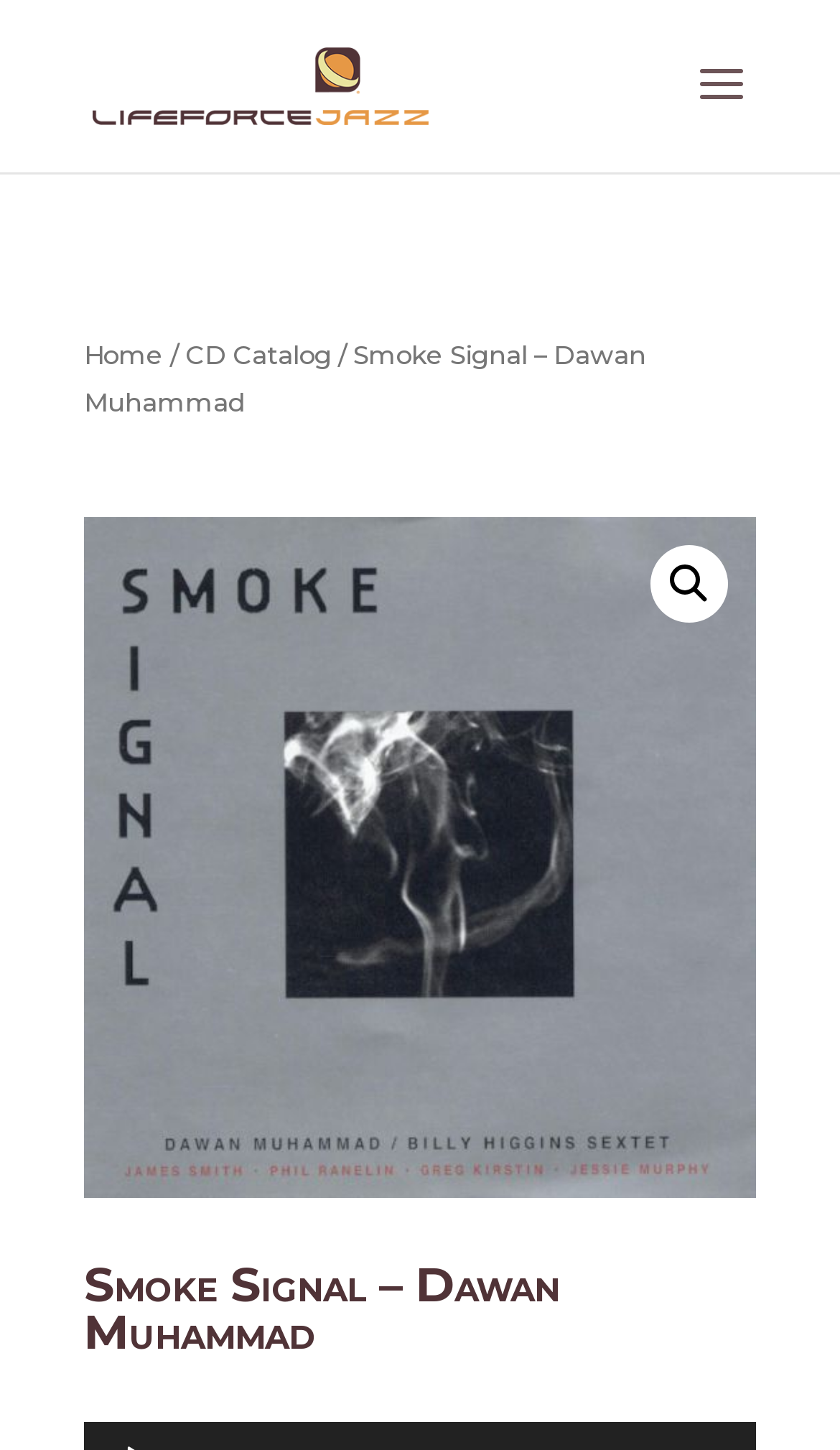Based on the element description CD Catalog, identify the bounding box of the UI element in the given webpage screenshot. The coordinates should be in the format (top-left x, top-left y, bottom-right x, bottom-right y) and must be between 0 and 1.

[0.221, 0.233, 0.395, 0.256]